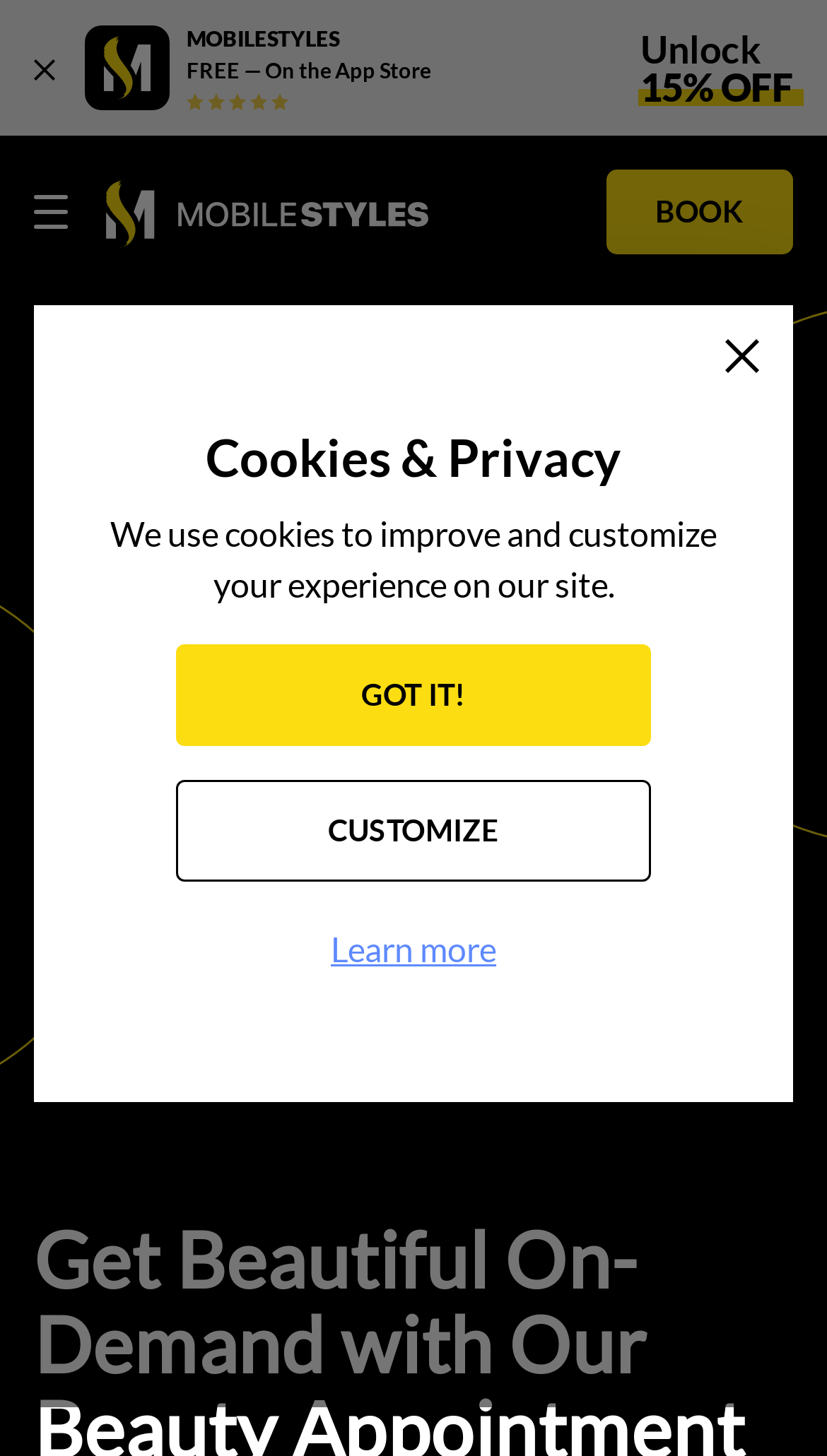Answer the question with a single word or phrase: 
What is the button on the top-right corner for?

Close MOBILESTYLES download ad banner